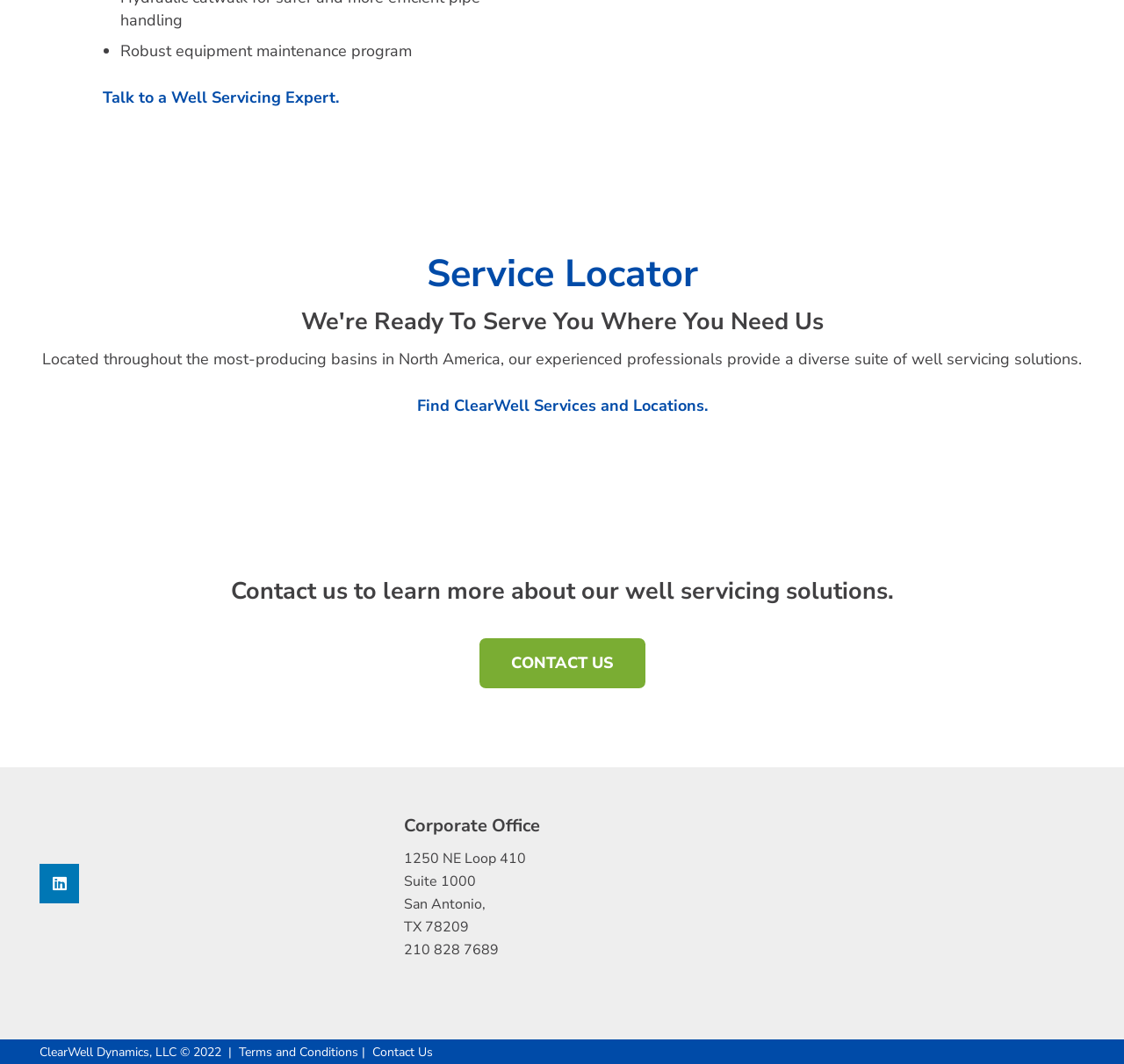Identify the bounding box coordinates for the UI element described as: "Contact Us". The coordinates should be provided as four floats between 0 and 1: [left, top, right, bottom].

[0.426, 0.599, 0.574, 0.647]